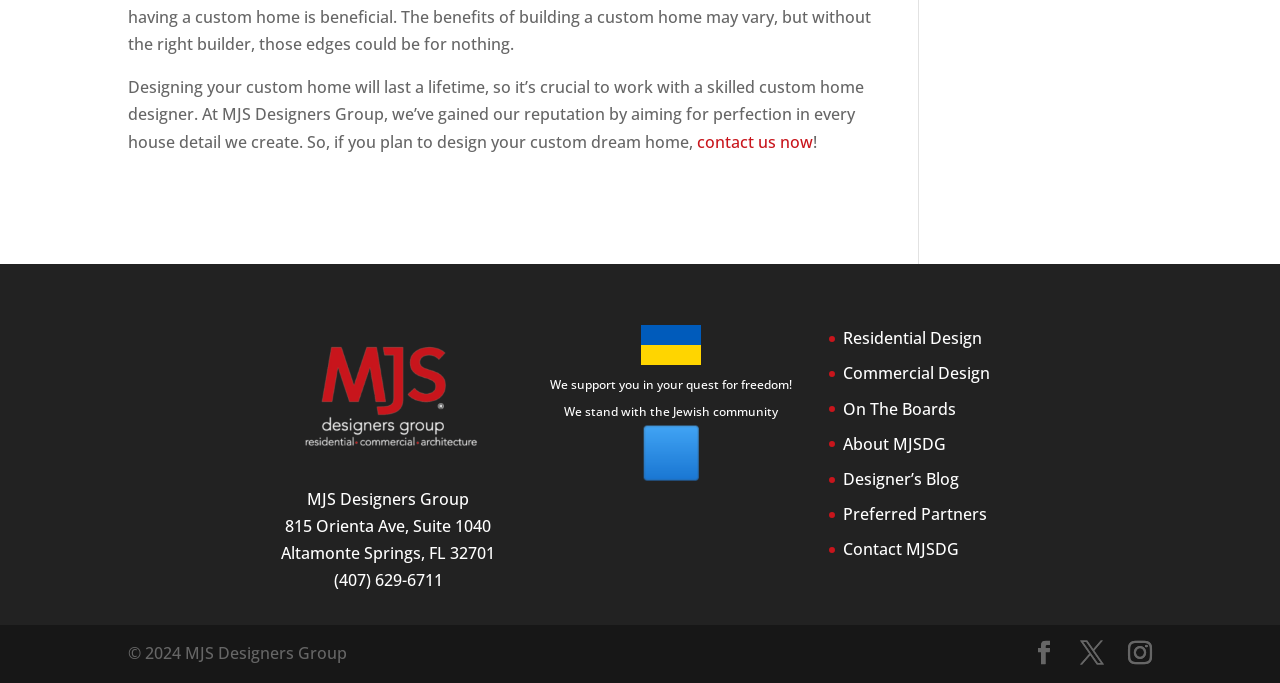Find the coordinates for the bounding box of the element with this description: "contact us now".

[0.545, 0.191, 0.635, 0.223]